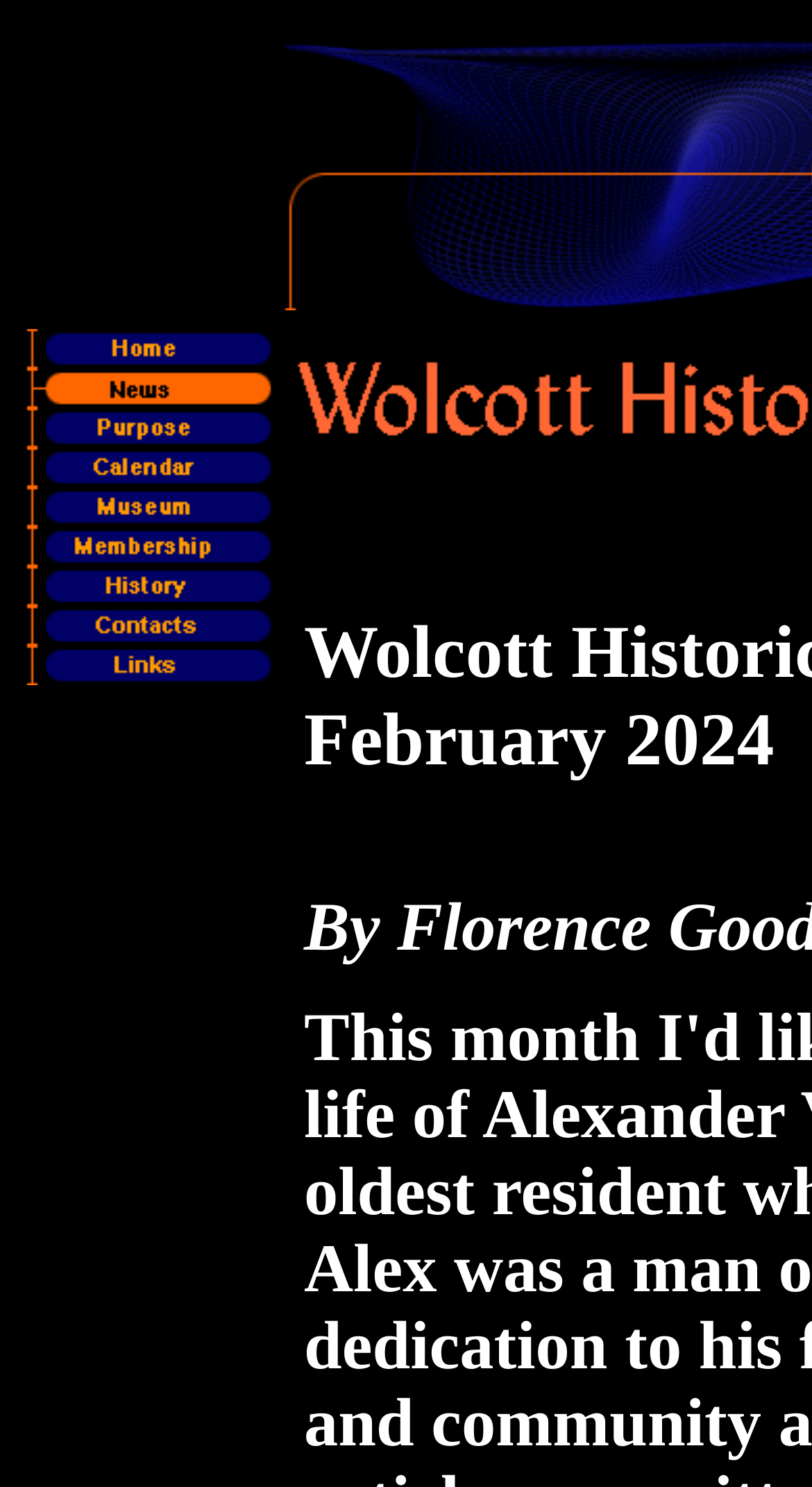For the following element description, predict the bounding box coordinates in the format (top-left x, top-left y, bottom-right x, bottom-right y). All values should be floating point numbers between 0 and 1. Description: alt="Wolcott History"

[0.021, 0.389, 0.336, 0.413]